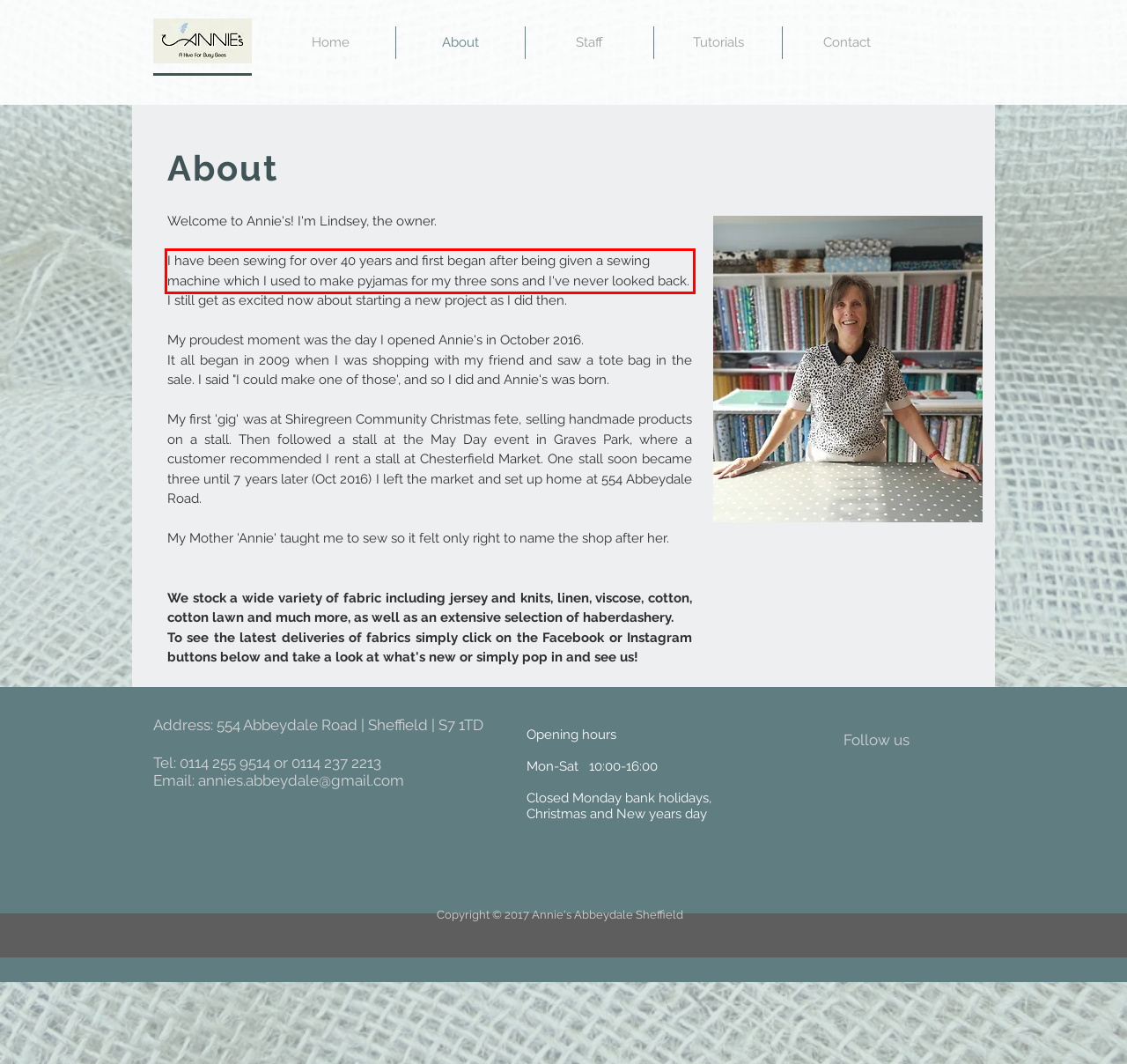The screenshot provided shows a webpage with a red bounding box. Apply OCR to the text within this red bounding box and provide the extracted content.

I have been sewing for over 40 years and first began after being given a sewing machine which I used to make pyjamas for my three sons and I've never looked back.